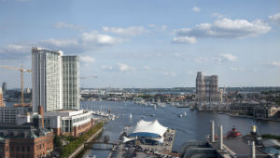Break down the image and describe every detail you can observe.

This image captures a captivating view of the Baltimore Inner Harbor, showcasing a blend of modern architecture and scenic waterways. The foreground features sleek, high-rise buildings, with one standing prominently on the left. In the background, the gentle curves of the harbor and boats create a serene atmosphere, while the iconic white tent structure adds a touch of character to the waterfront. The sky is a vibrant blue adorned with fluffy white clouds, enhancing the overall charm of this urban landscape. This picturesque scene highlights the beauty and vibrancy of Baltimore, inviting viewers to appreciate its waterfront and architectural elegance.